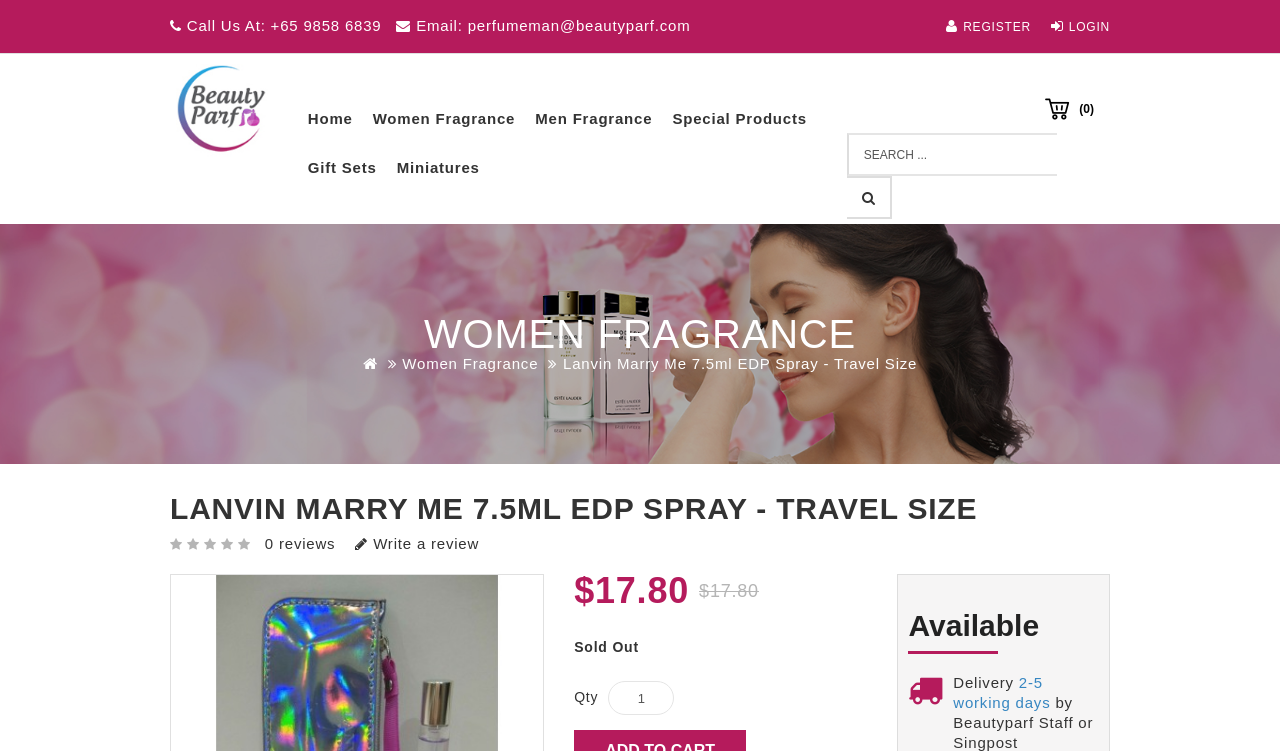What is the price of Lanvin Marry Me 7.5ml EDP Spray?
Answer the question using a single word or phrase, according to the image.

$17.80